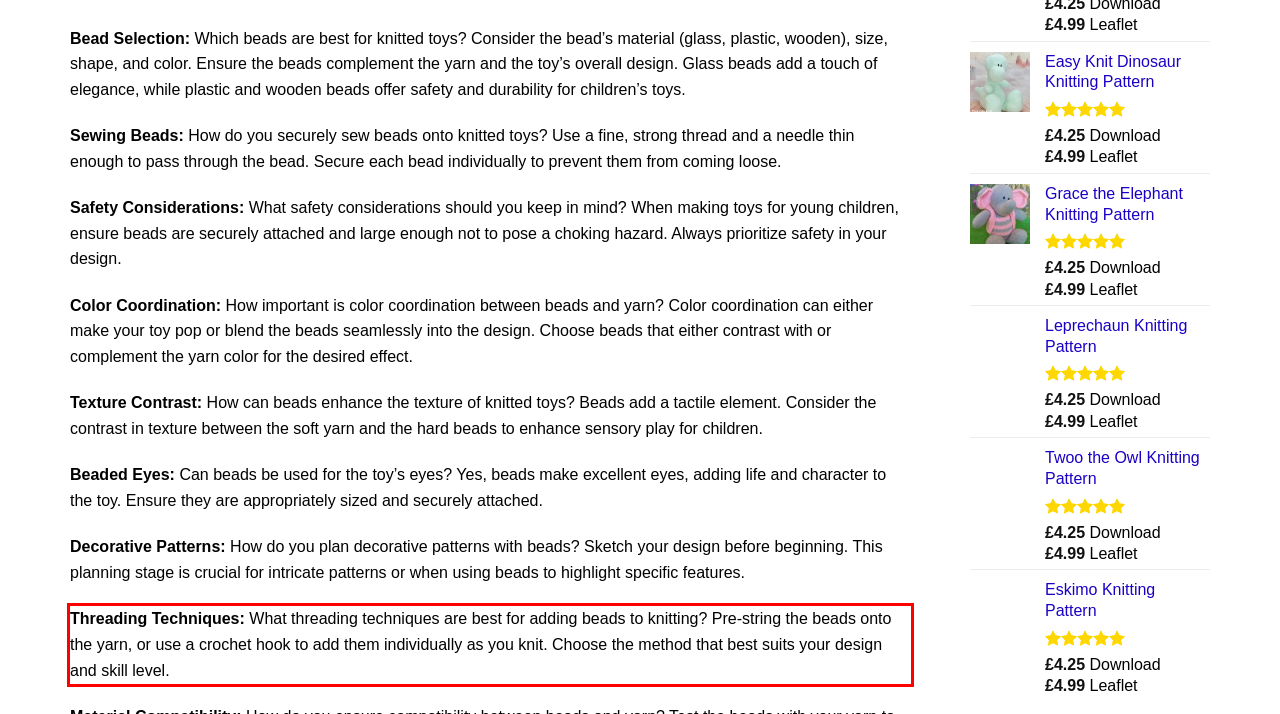Please examine the webpage screenshot and extract the text within the red bounding box using OCR.

Threading Techniques: What threading techniques are best for adding beads to knitting? Pre-string the beads onto the yarn, or use a crochet hook to add them individually as you knit. Choose the method that best suits your design and skill level.